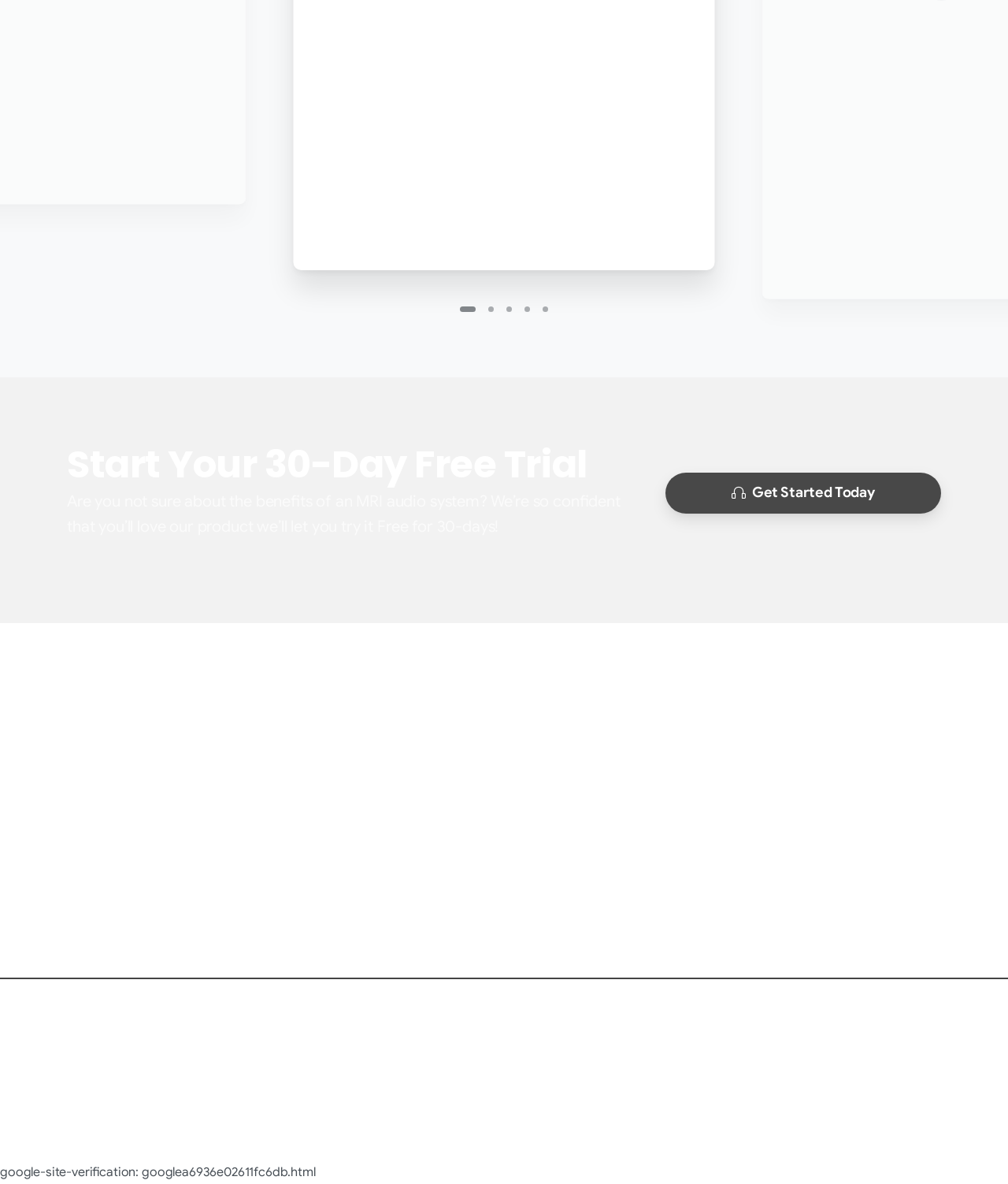Find the bounding box coordinates for the element that must be clicked to complete the instruction: "Learn about the company". The coordinates should be four float numbers between 0 and 1, indicated as [left, top, right, bottom].

[0.428, 0.581, 0.572, 0.607]